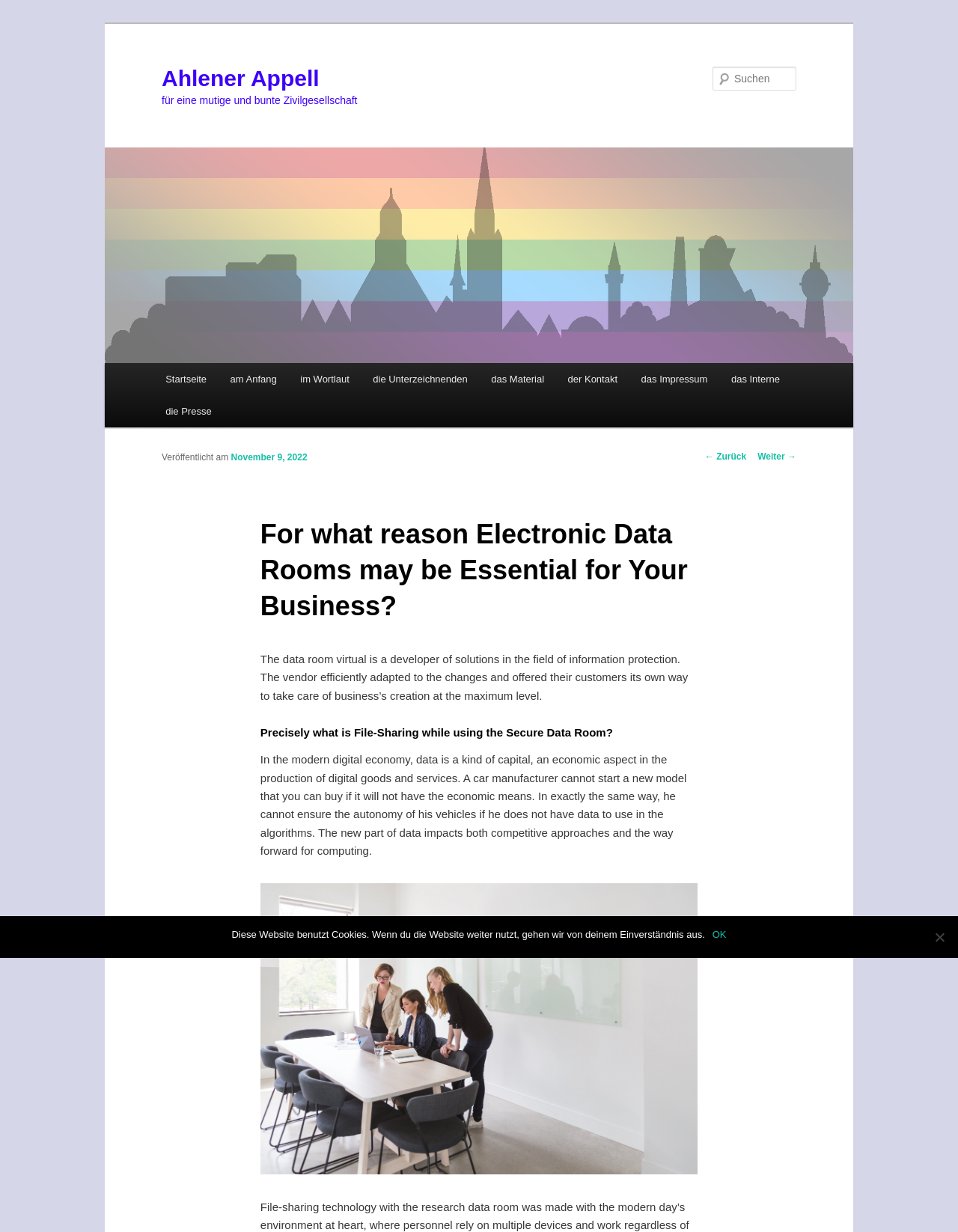Find the bounding box coordinates of the element to click in order to complete the given instruction: "View the next page."

[0.791, 0.367, 0.831, 0.375]